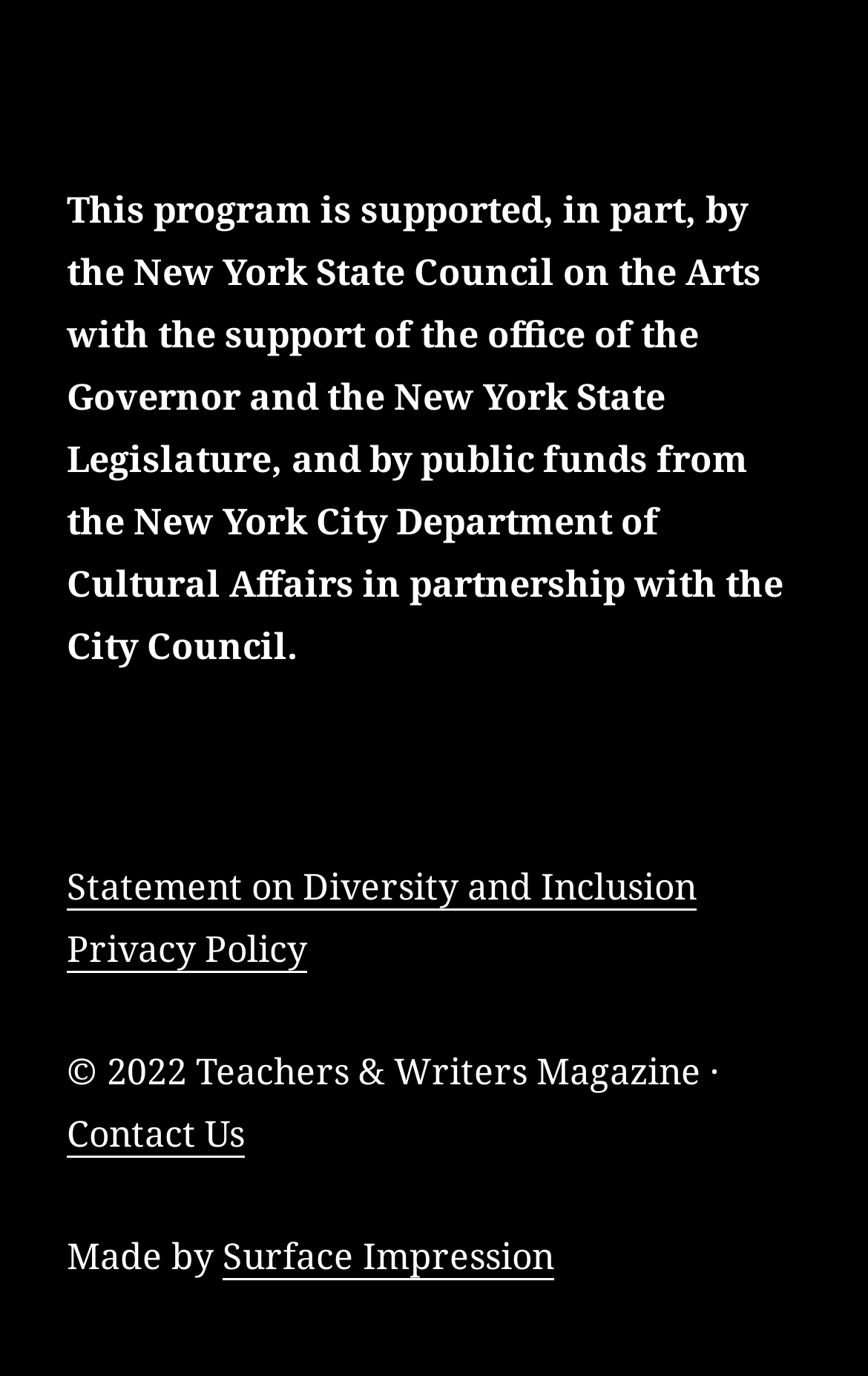Who designed this website?
Give a thorough and detailed response to the question.

The designer of the website can be found at the bottom of the webpage, where it says 'Made by Surface Impression', indicating that Surface Impression is the designer of this website.